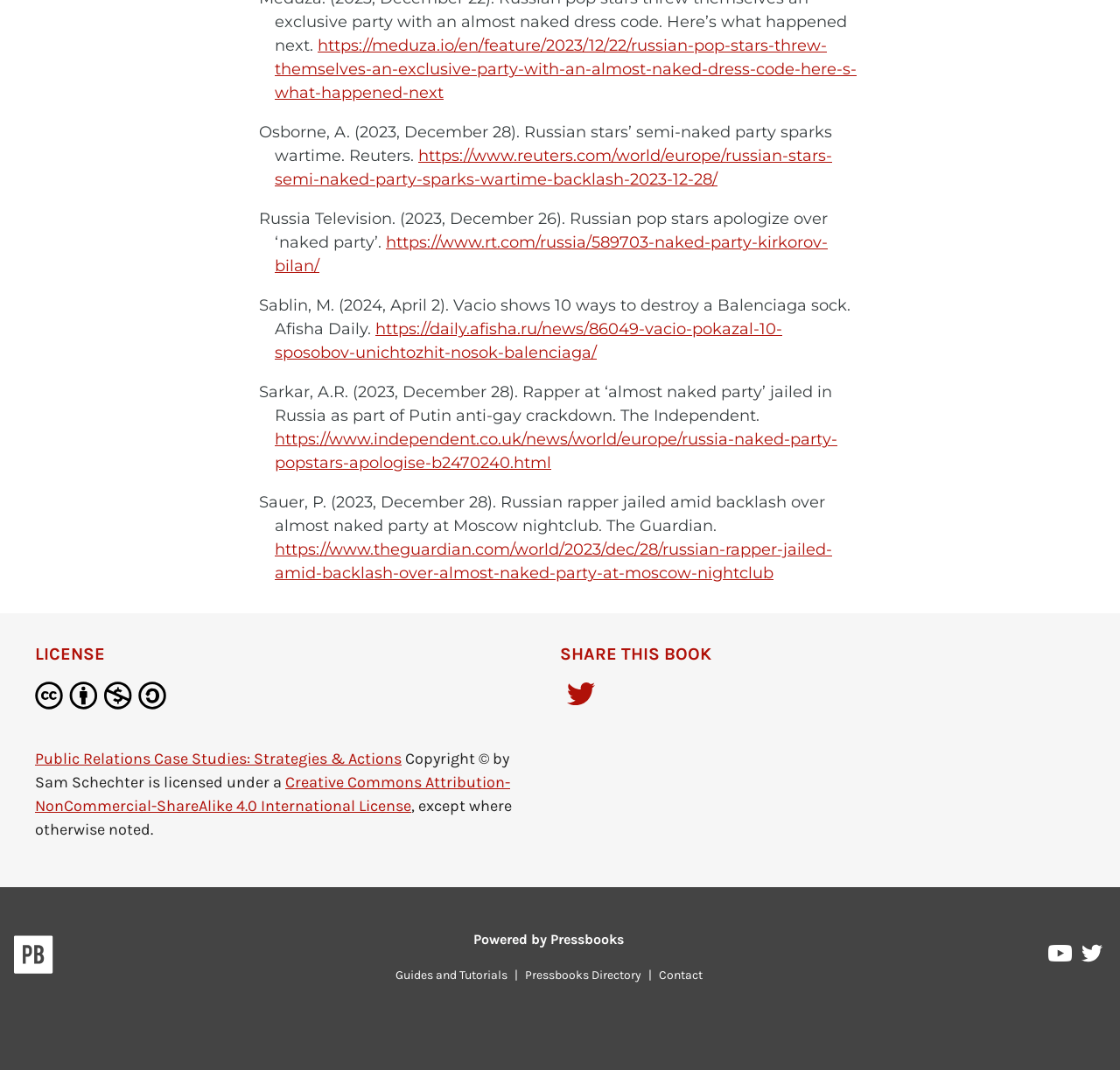Locate the UI element that matches the description Share on Twitter in the webpage screenshot. Return the bounding box coordinates in the format (top-left x, top-left y, bottom-right x, bottom-right y), with values ranging from 0 to 1.

[0.5, 0.637, 0.538, 0.669]